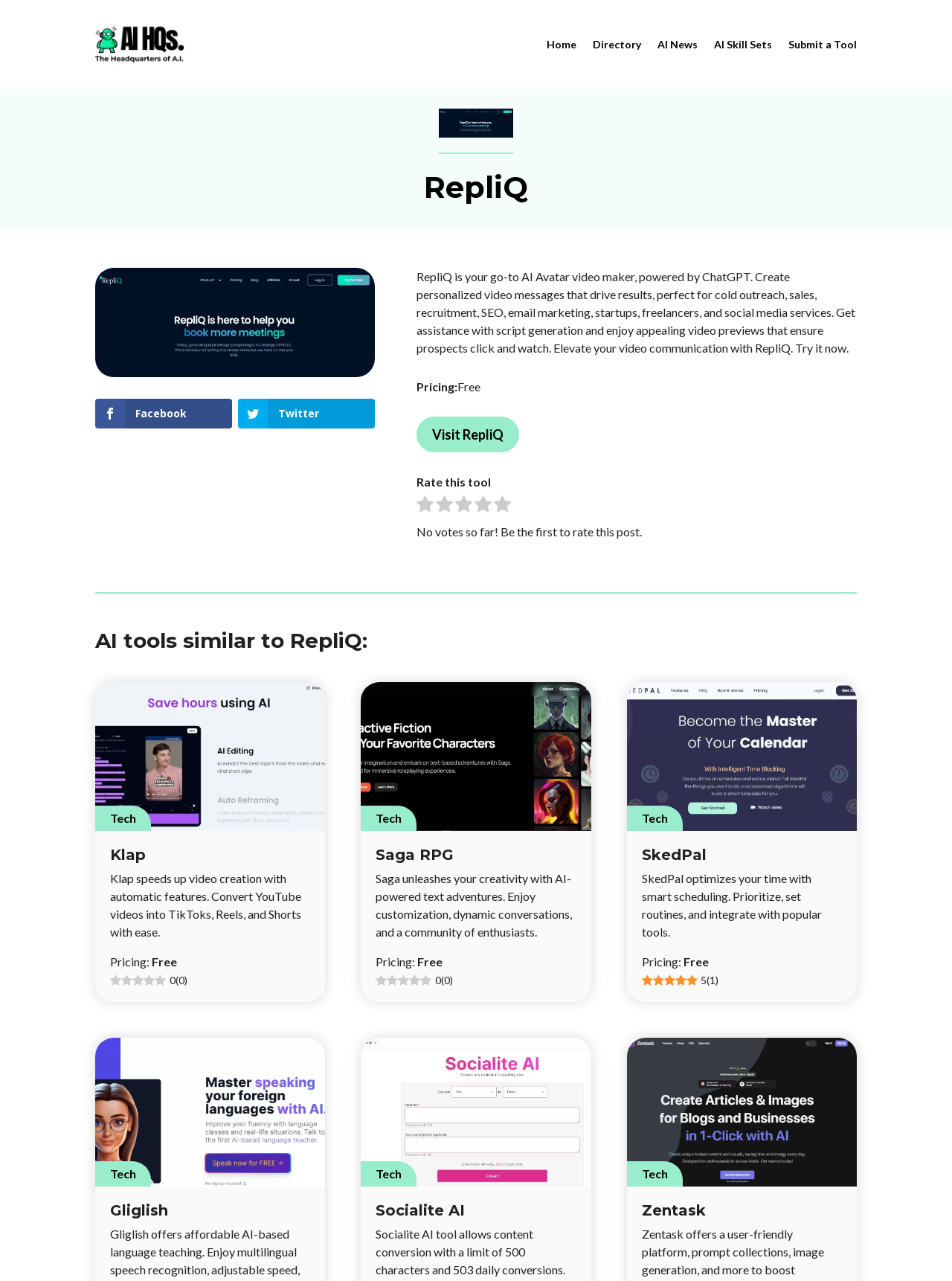How many social media links are available on this page?
Refer to the image and provide a concise answer in one word or phrase.

2